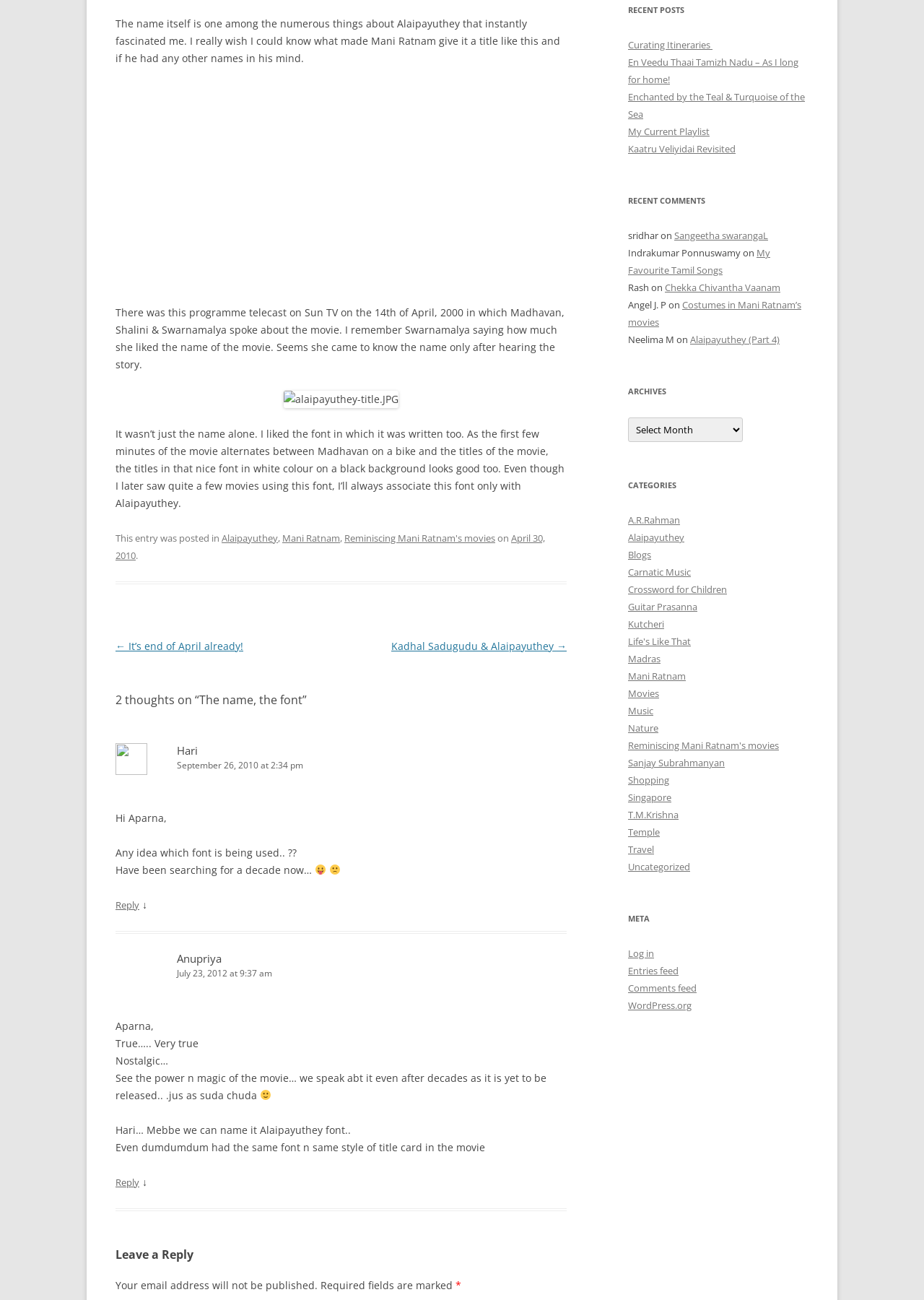Find the coordinates for the bounding box of the element with this description: "Nature".

[0.68, 0.555, 0.712, 0.565]